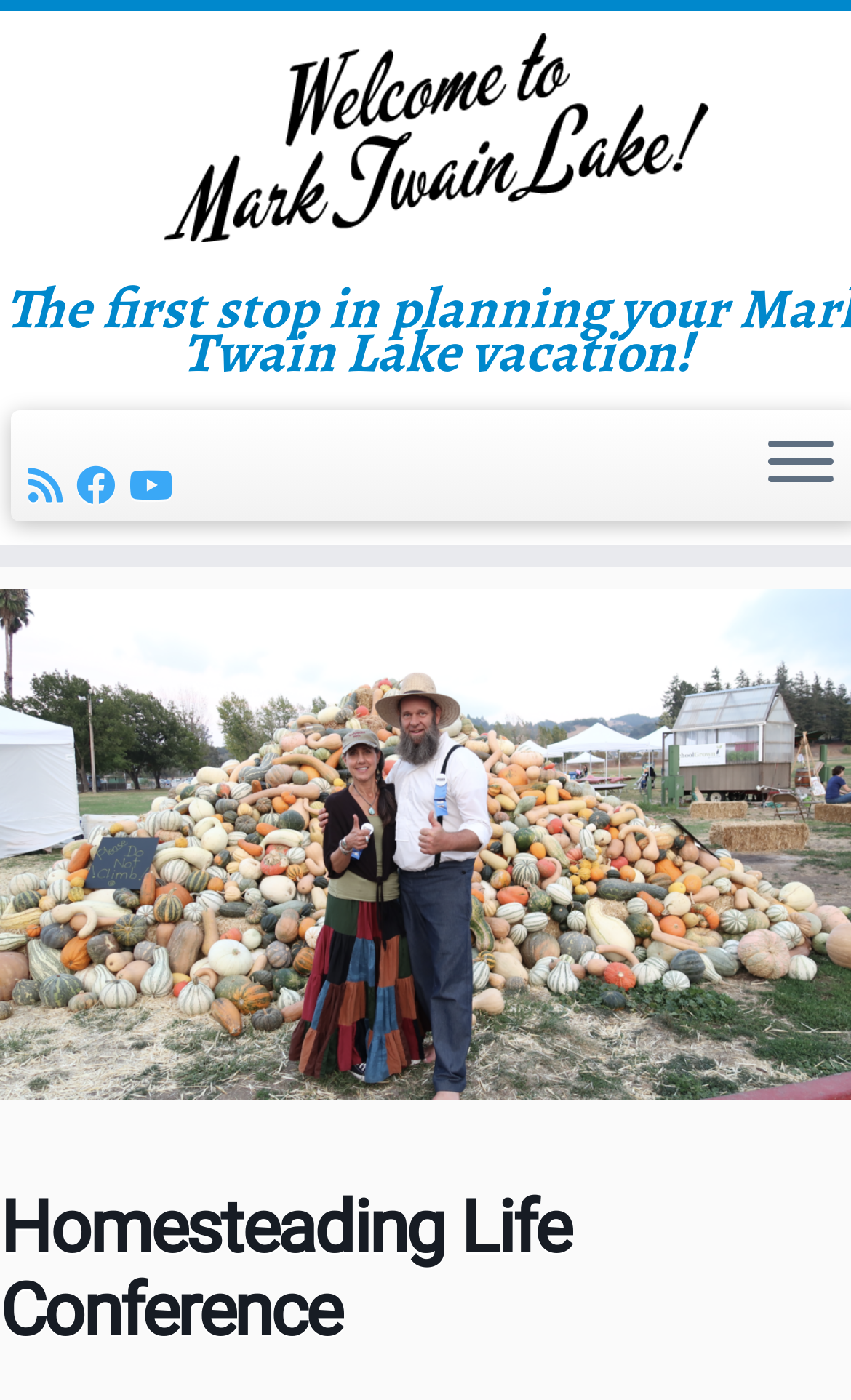Identify and provide the text content of the webpage's primary headline.

Homesteading Life Conference